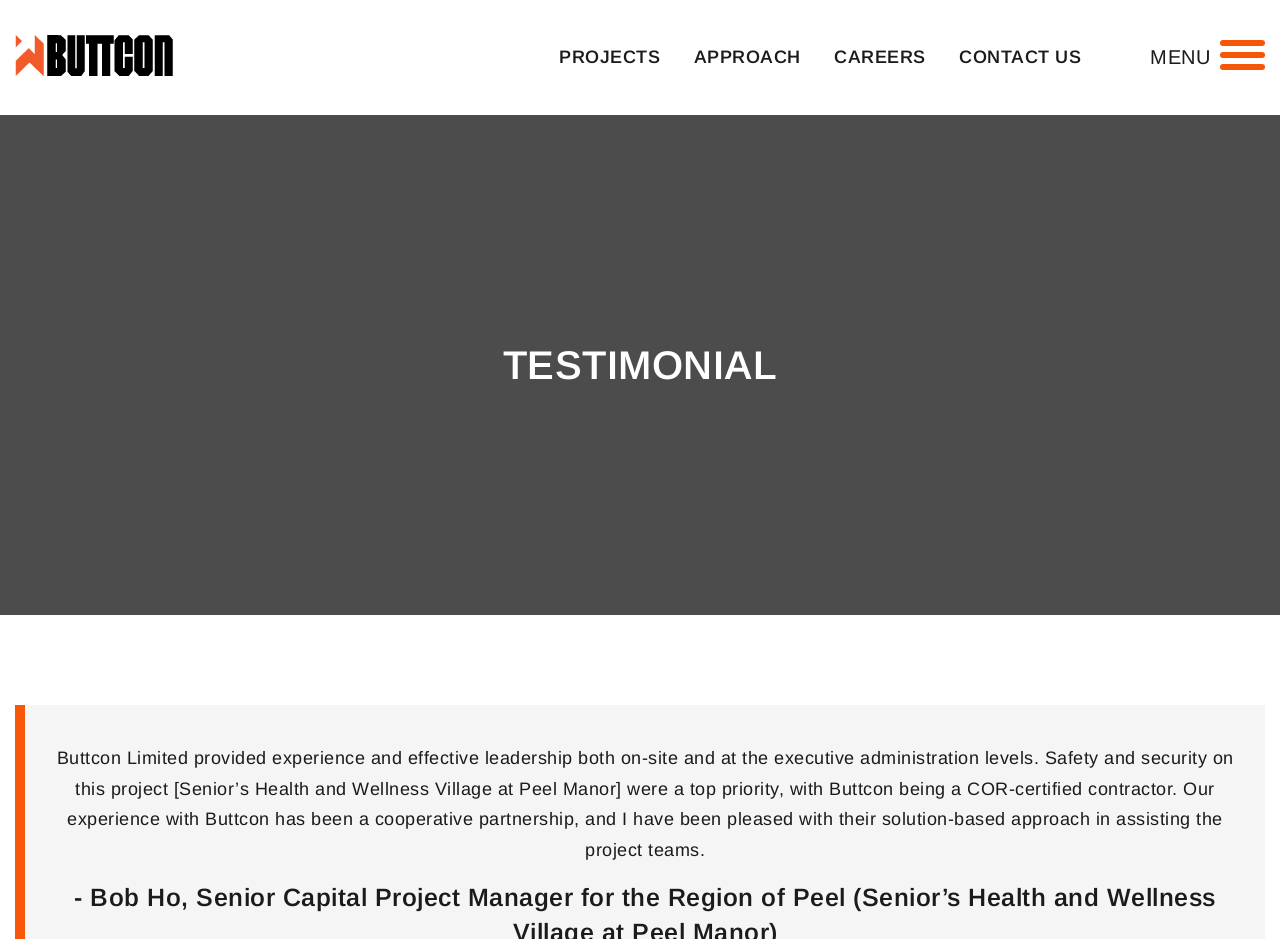Provide a brief response to the question below using one word or phrase:
What is the company name mentioned in the testimonial?

Buttcon Limited